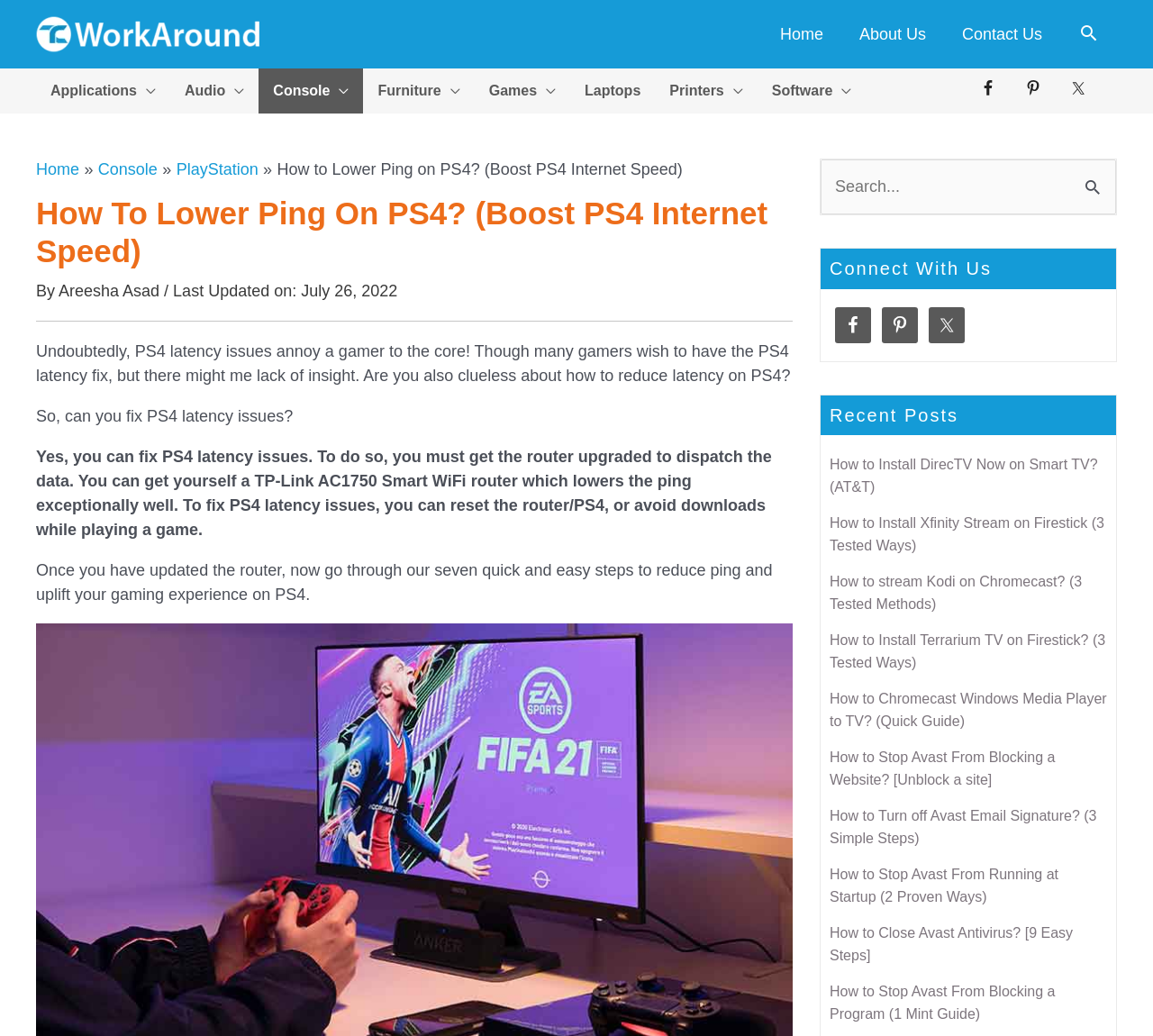Identify the bounding box of the UI element that matches this description: "parent_node: Search for: name="s" placeholder="Search..."".

[0.712, 0.154, 0.968, 0.207]